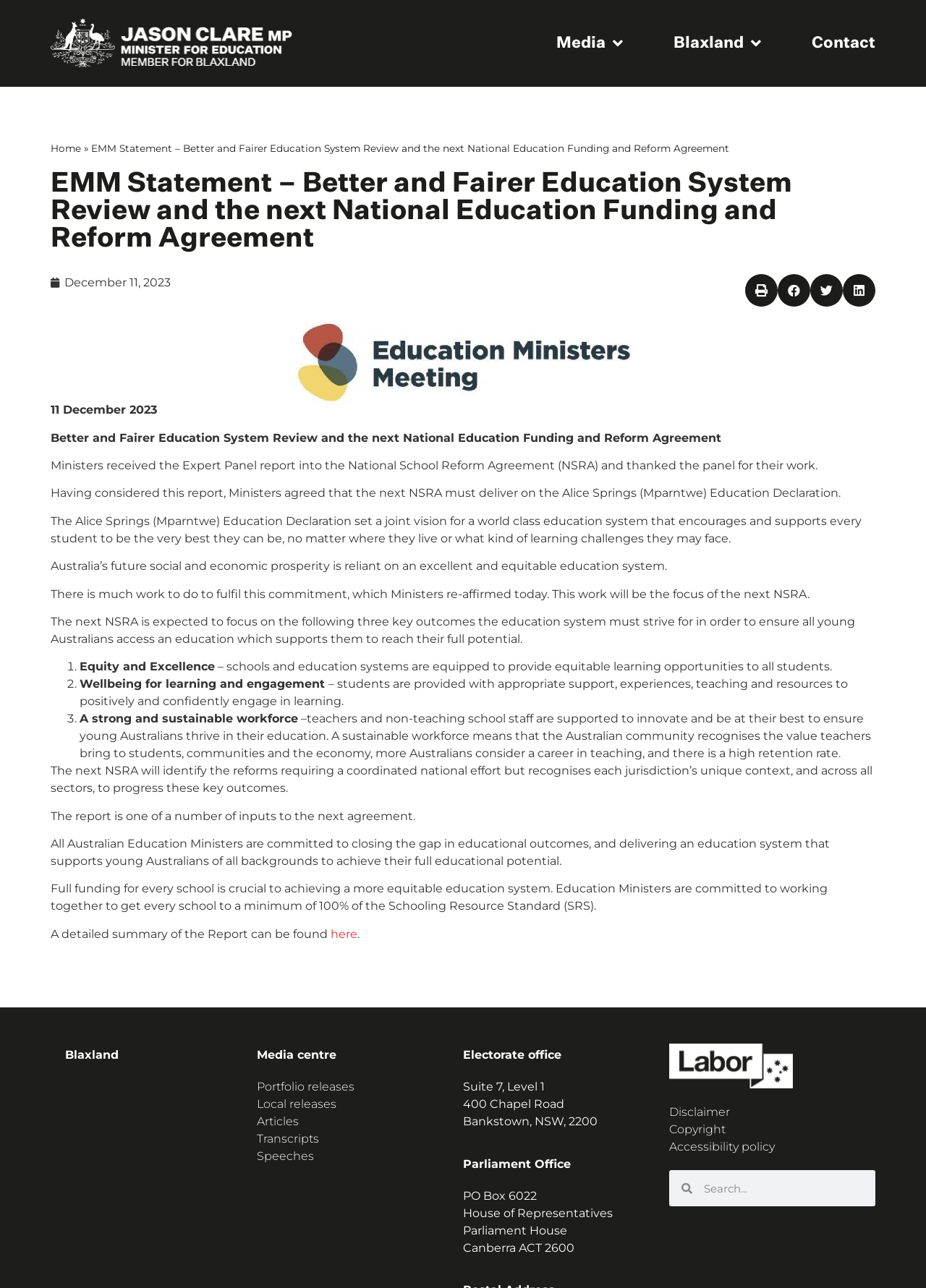For the following element description, predict the bounding box coordinates in the format (top-left x, top-left y, bottom-right x, bottom-right y). All values should be floating point numbers between 0 and 1. Description: alt="JC Logo"

[0.055, 0.014, 0.323, 0.207]